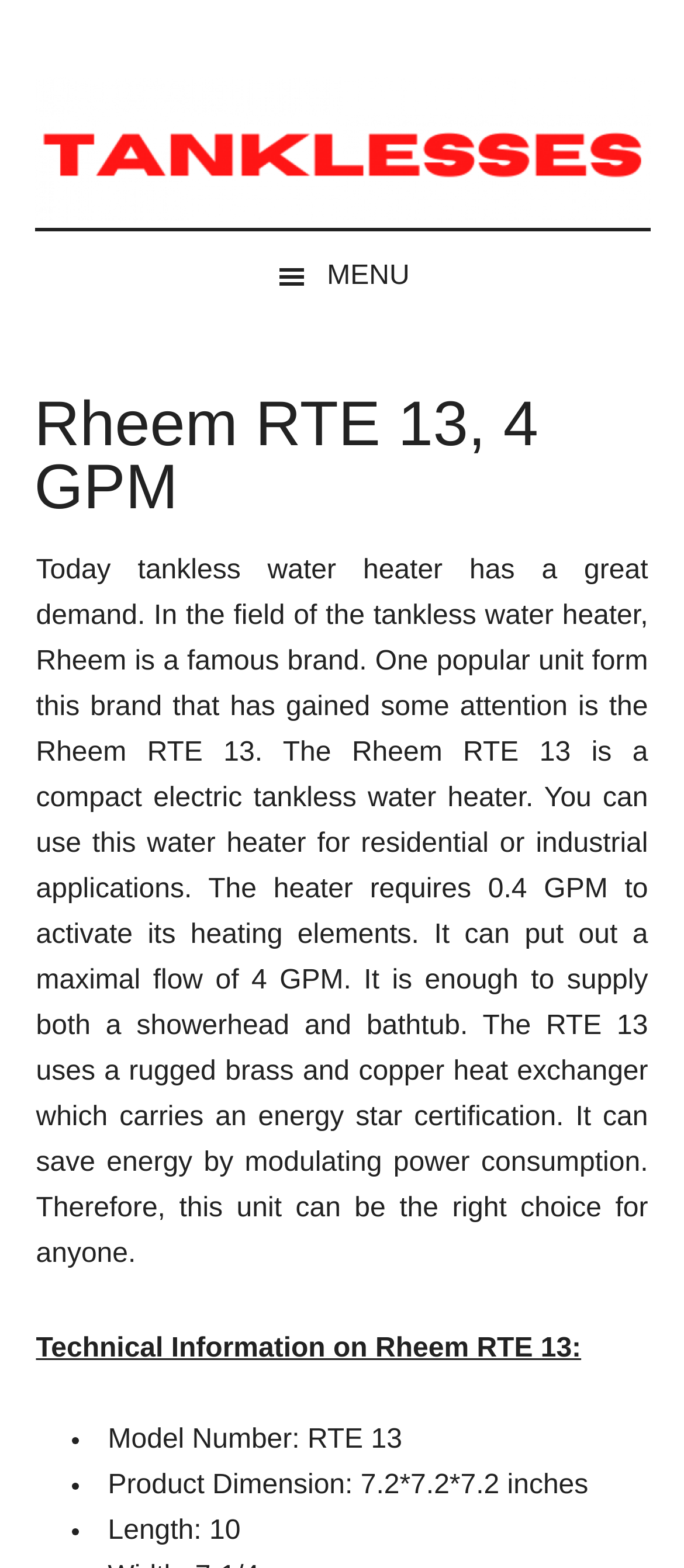Examine the screenshot and answer the question in as much detail as possible: What is the product dimension of the Rheem RTE 13?

According to the technical information section, the product dimension of the Rheem RTE 13 is 7.2*7.2*7.2 inches.